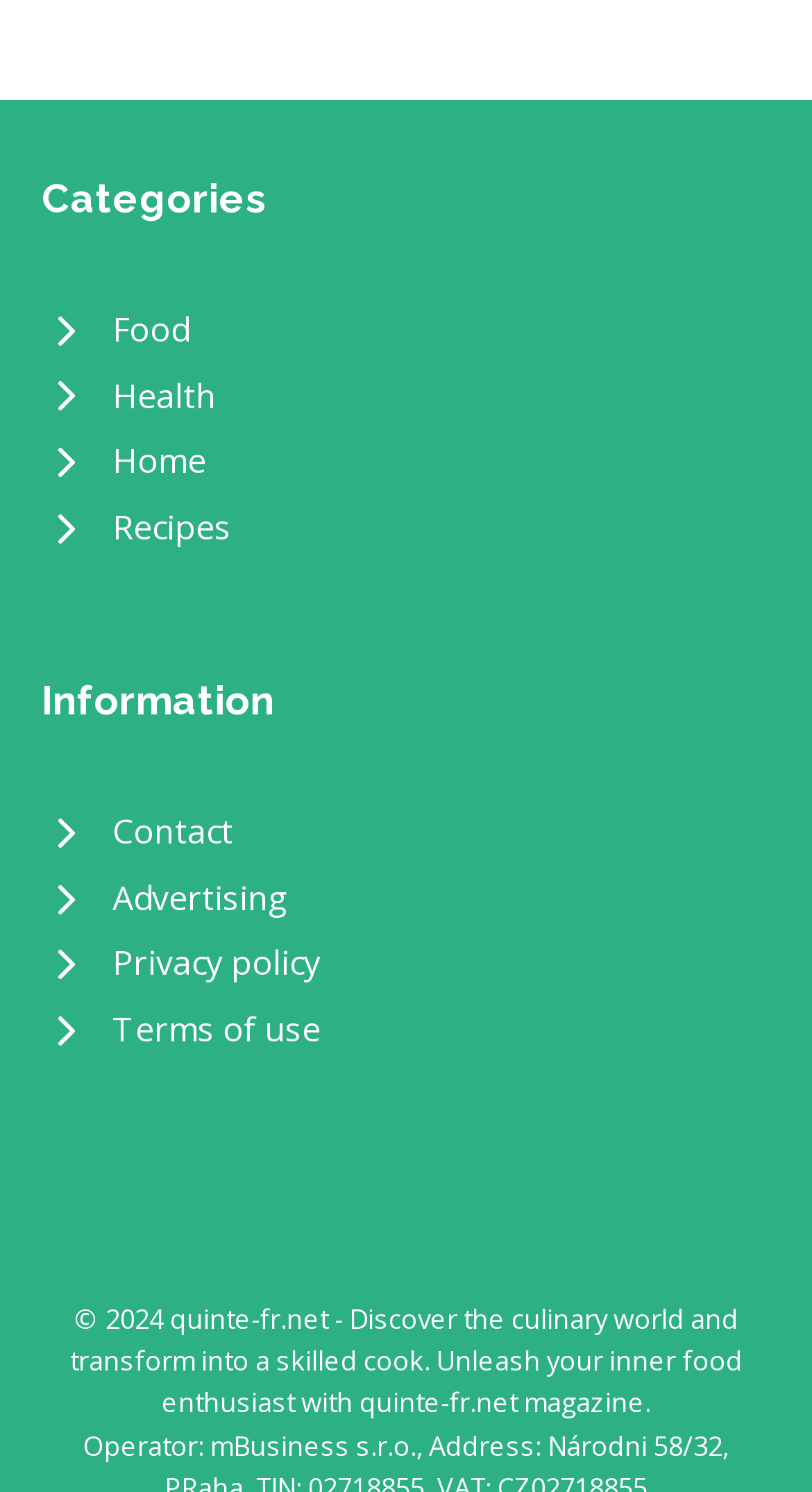Please give a short response to the question using one word or a phrase:
What is the layout of the categories section?

Vertical list